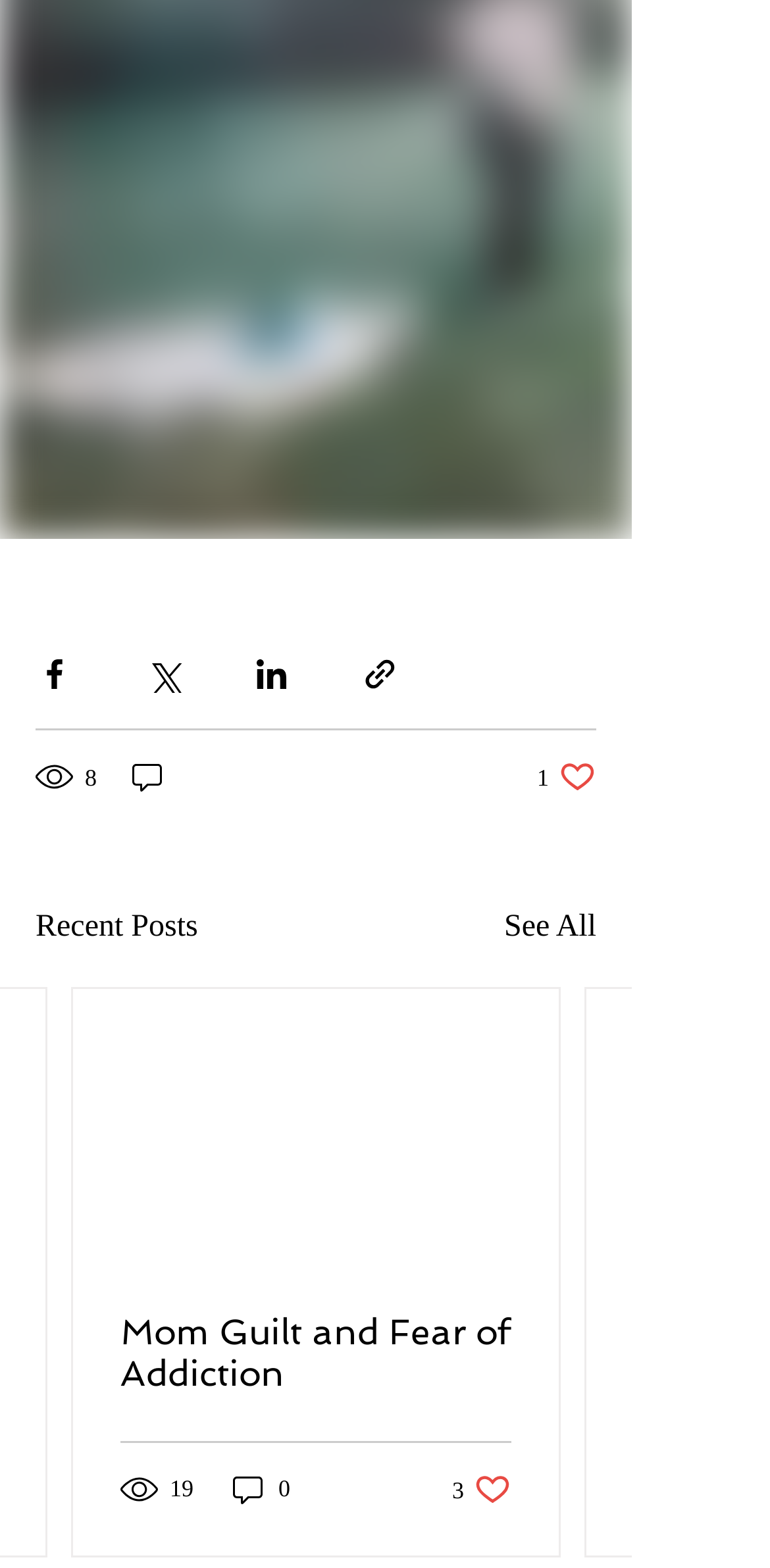Identify the bounding box coordinates for the element you need to click to achieve the following task: "See all recent posts". The coordinates must be four float values ranging from 0 to 1, formatted as [left, top, right, bottom].

[0.655, 0.577, 0.774, 0.607]